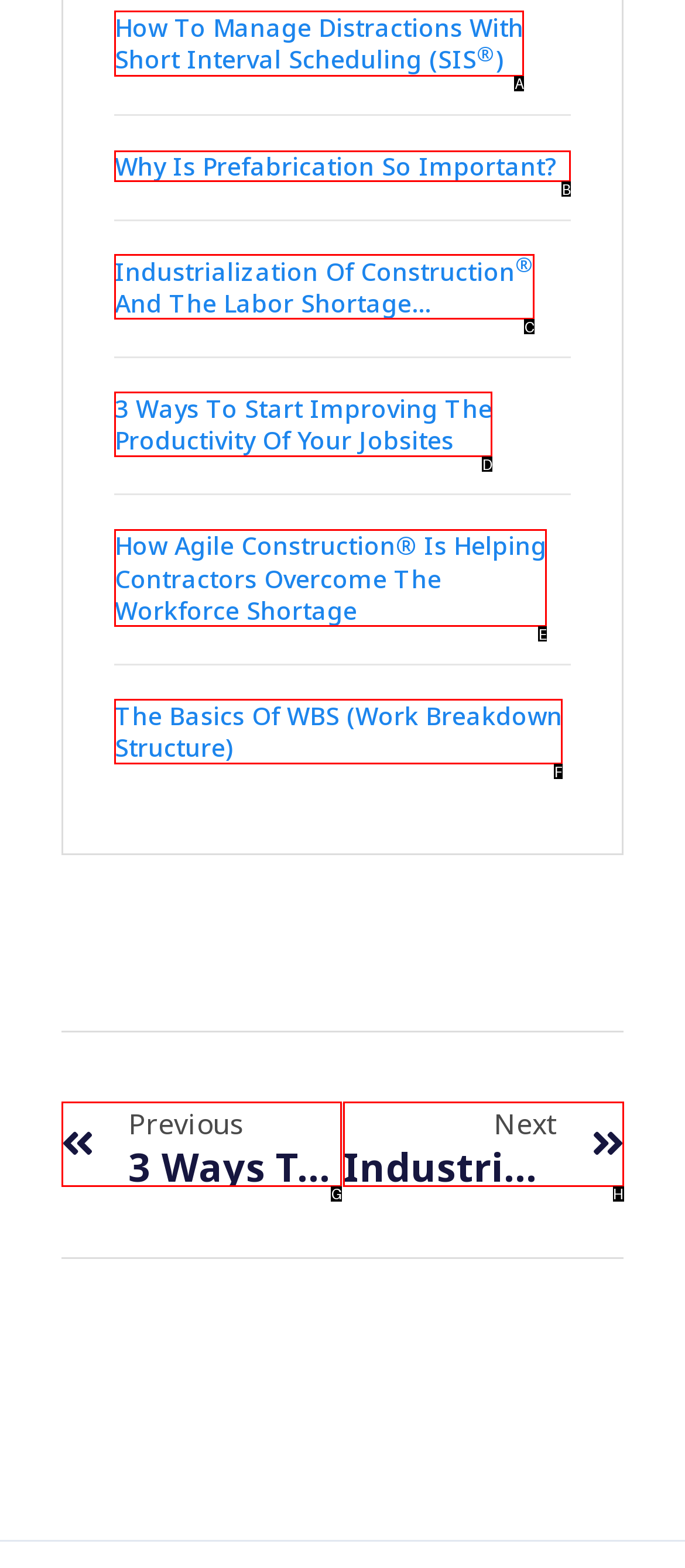Determine which HTML element to click for this task: learn about the importance of prefabrication Provide the letter of the selected choice.

B